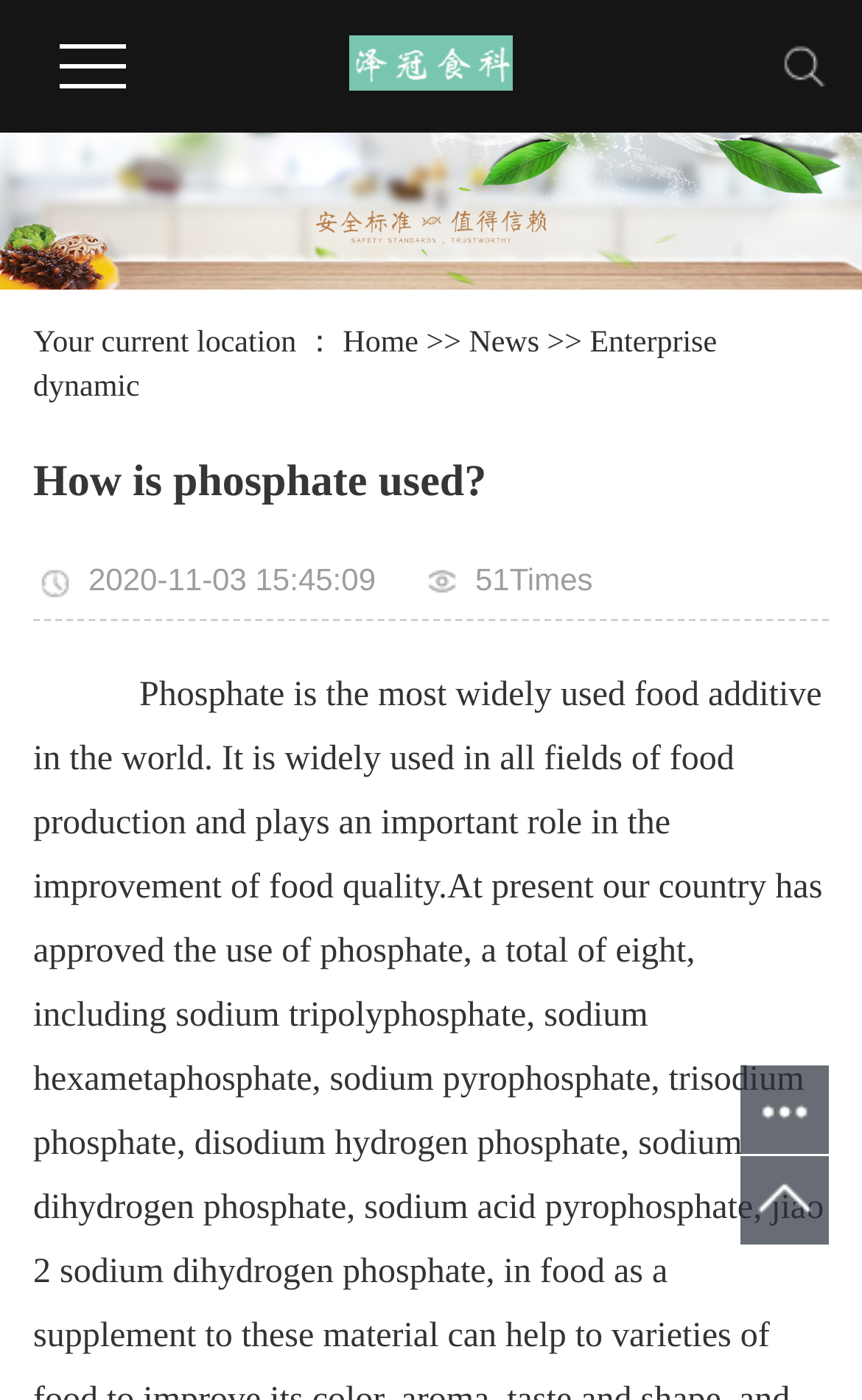Generate a thorough caption detailing the webpage content.

The webpage appears to be an article or blog post about the use of phosphate in food production. At the top of the page, there is a large image that spans the entire width, with a smaller image above it. Below these images, there is a navigation menu with links to "Home", "News", and "Enterprise dynamic".

The main content of the page is headed by a title "How is phosphate used?" which is prominently displayed. Below the title, there is a timestamp "2020-11-03 15:45:09" and a label "51Times", which may indicate the publication date and time of the article.

The meta description provides some context about the importance of phosphate in food production, which is likely to be the topic of the article. The article itself is not fully described in the accessibility tree, but it is likely to provide more information about the uses and benefits of phosphate in the food industry.